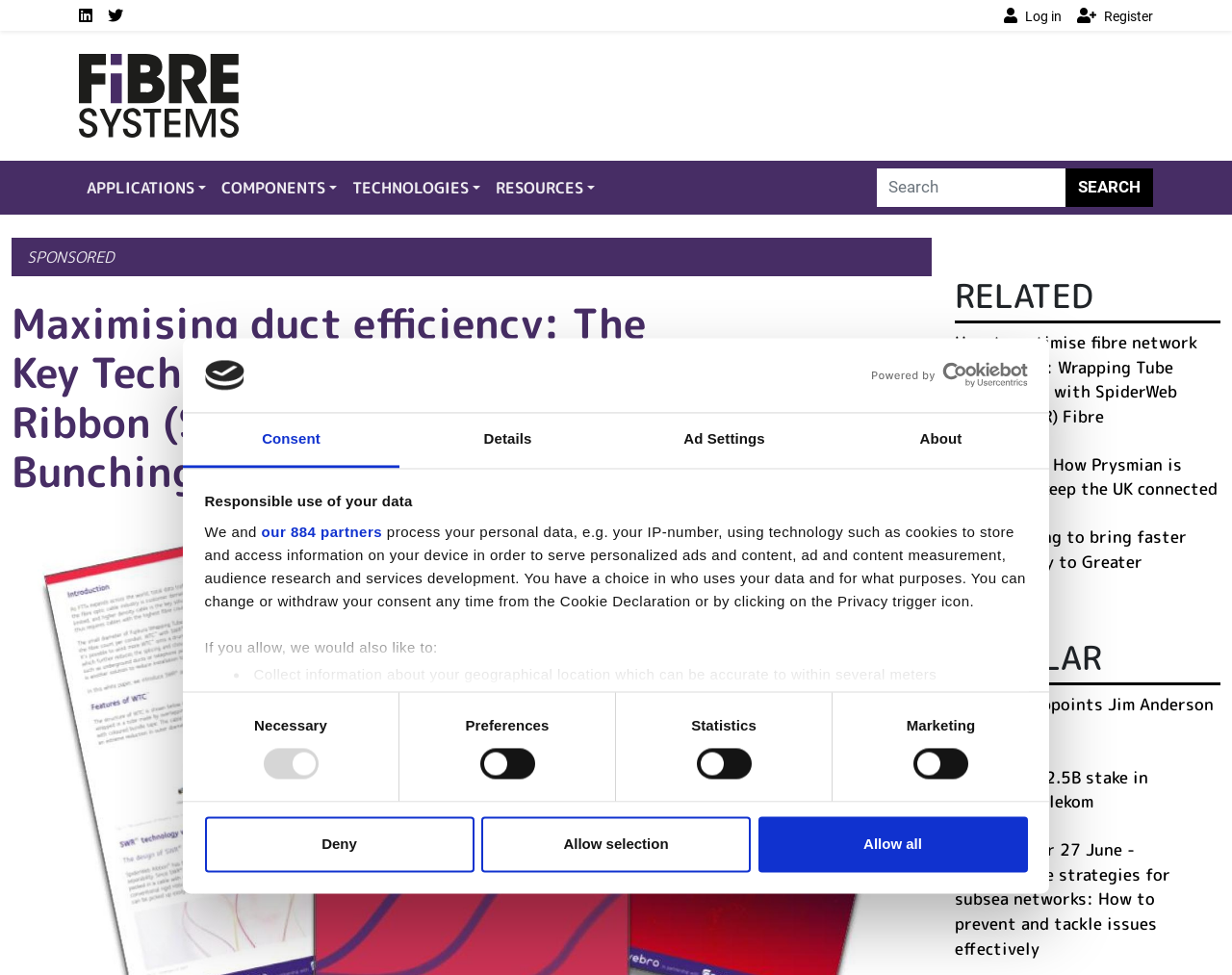Locate the bounding box coordinates of the clickable region necessary to complete the following instruction: "Click the LinkedIn link". Provide the coordinates in the format of four float numbers between 0 and 1, i.e., [left, top, right, bottom].

[0.064, 0.0, 0.088, 0.032]